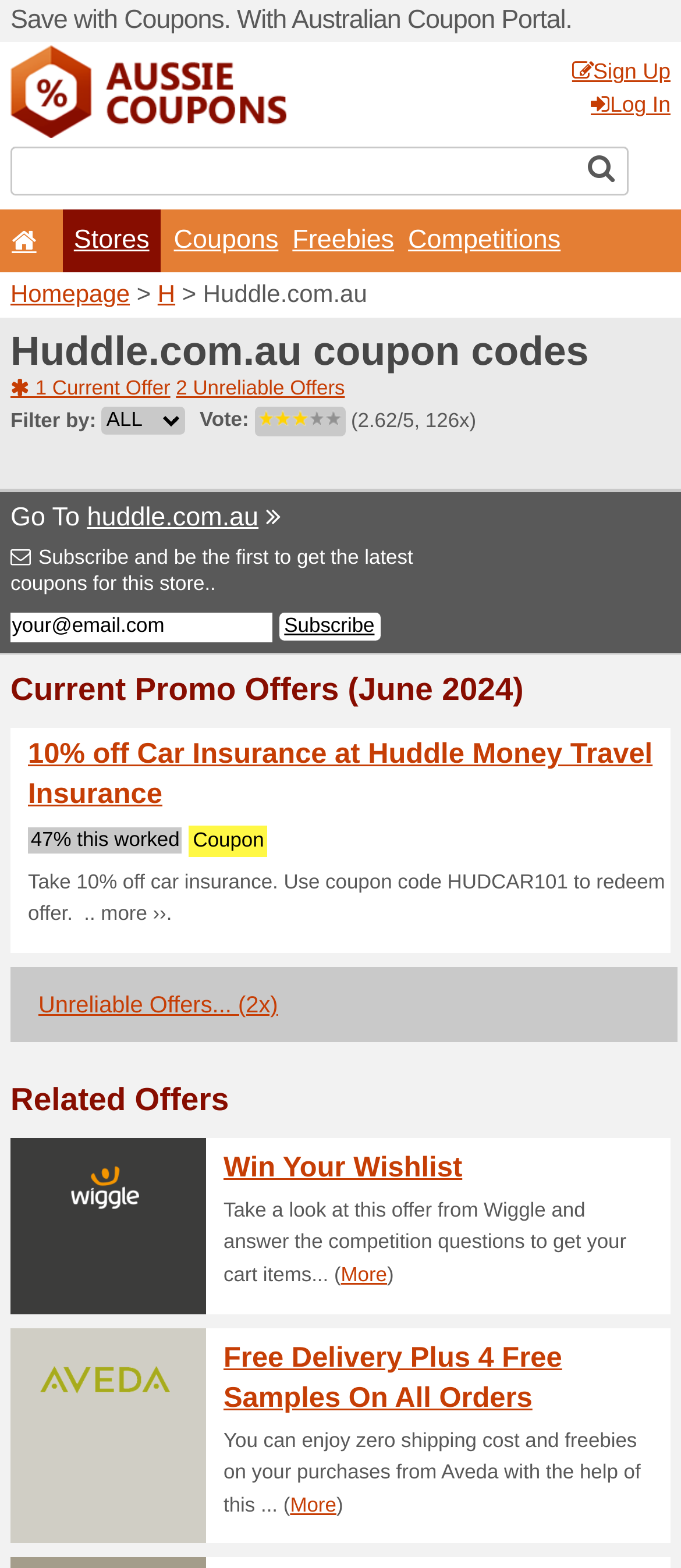What is the rating system used?
Answer the question in as much detail as possible.

I found a series of image elements with texts '1/5', '2/5', ..., '5/5' which suggests that the rating system used is a 5-star system.